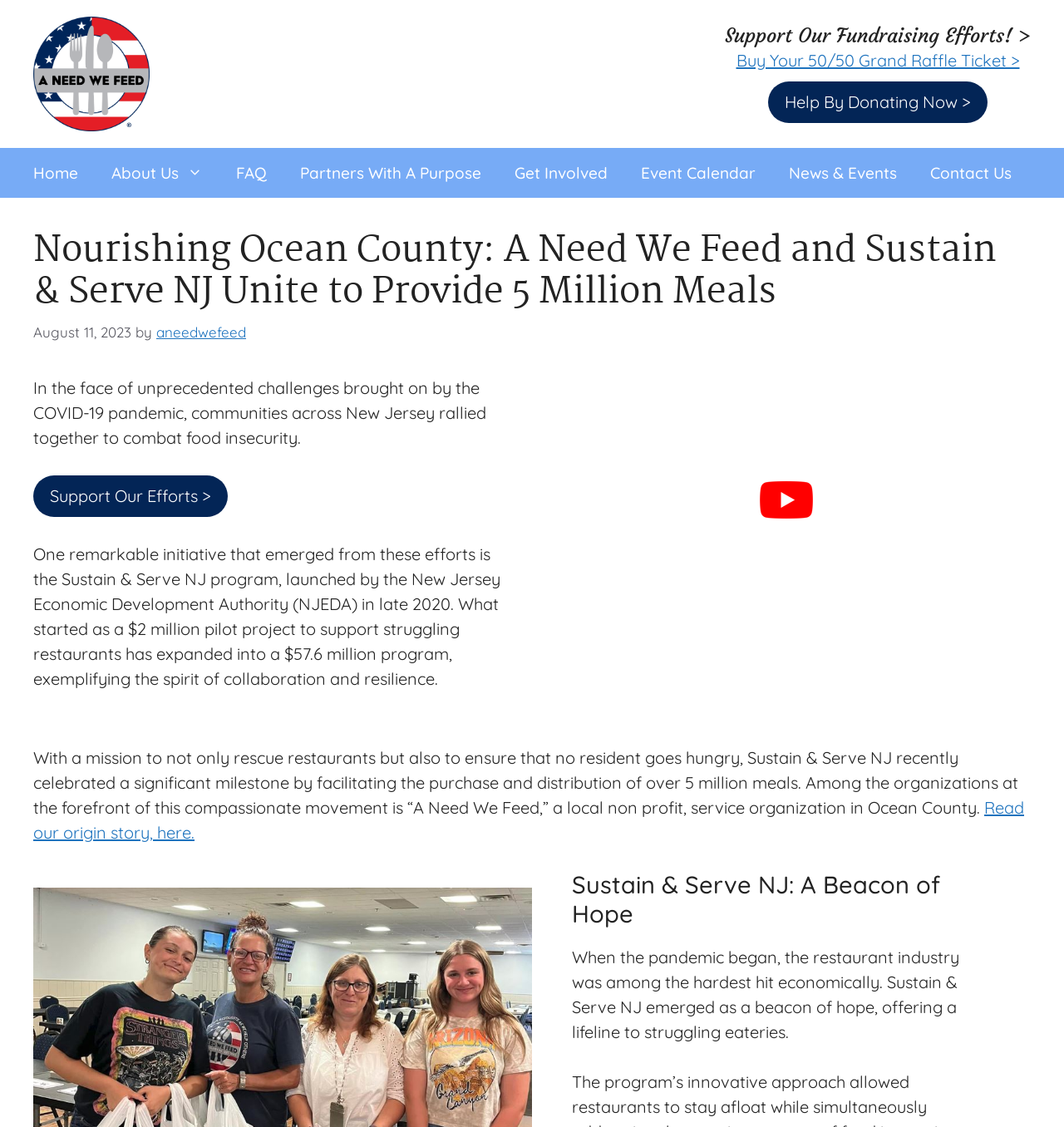Give the bounding box coordinates for this UI element: "Contact Us". The coordinates should be four float numbers between 0 and 1, arranged as [left, top, right, bottom].

[0.859, 0.131, 0.966, 0.175]